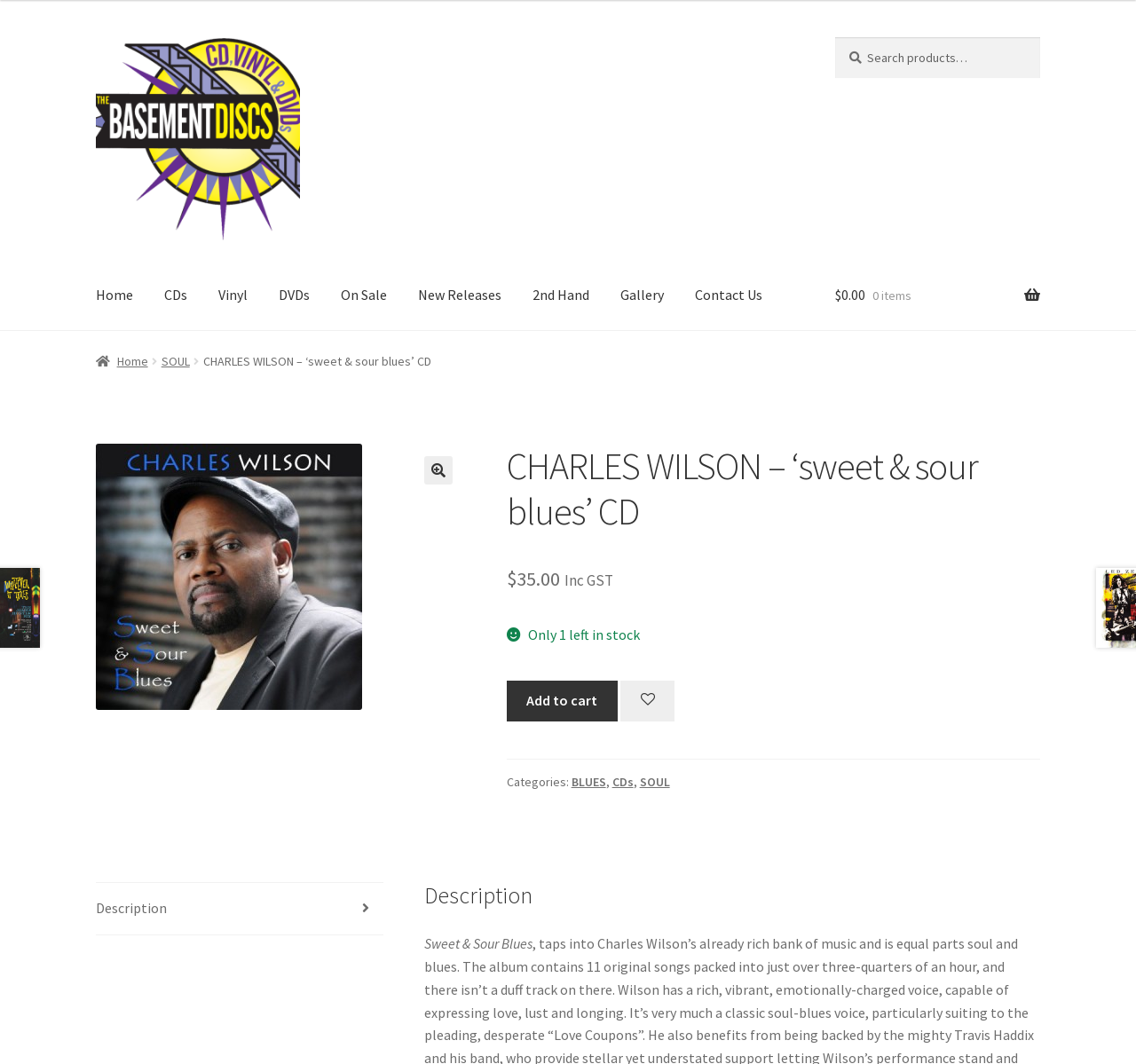Please identify and generate the text content of the webpage's main heading.

CHARLES WILSON – ‘sweet & sour blues’ CD